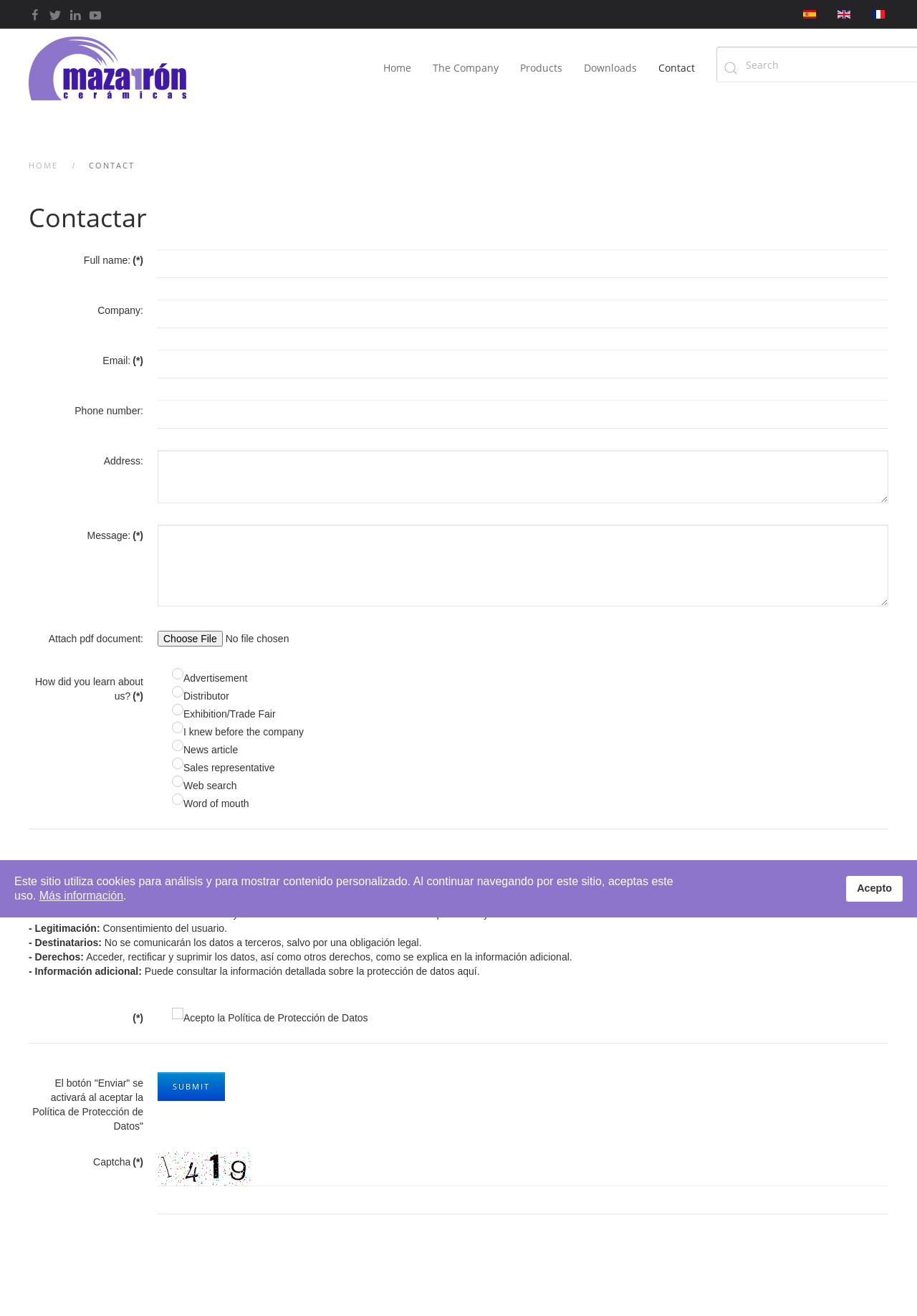Please mark the clickable region by giving the bounding box coordinates needed to complete this instruction: "Click the submit button".

[0.172, 0.815, 0.245, 0.837]